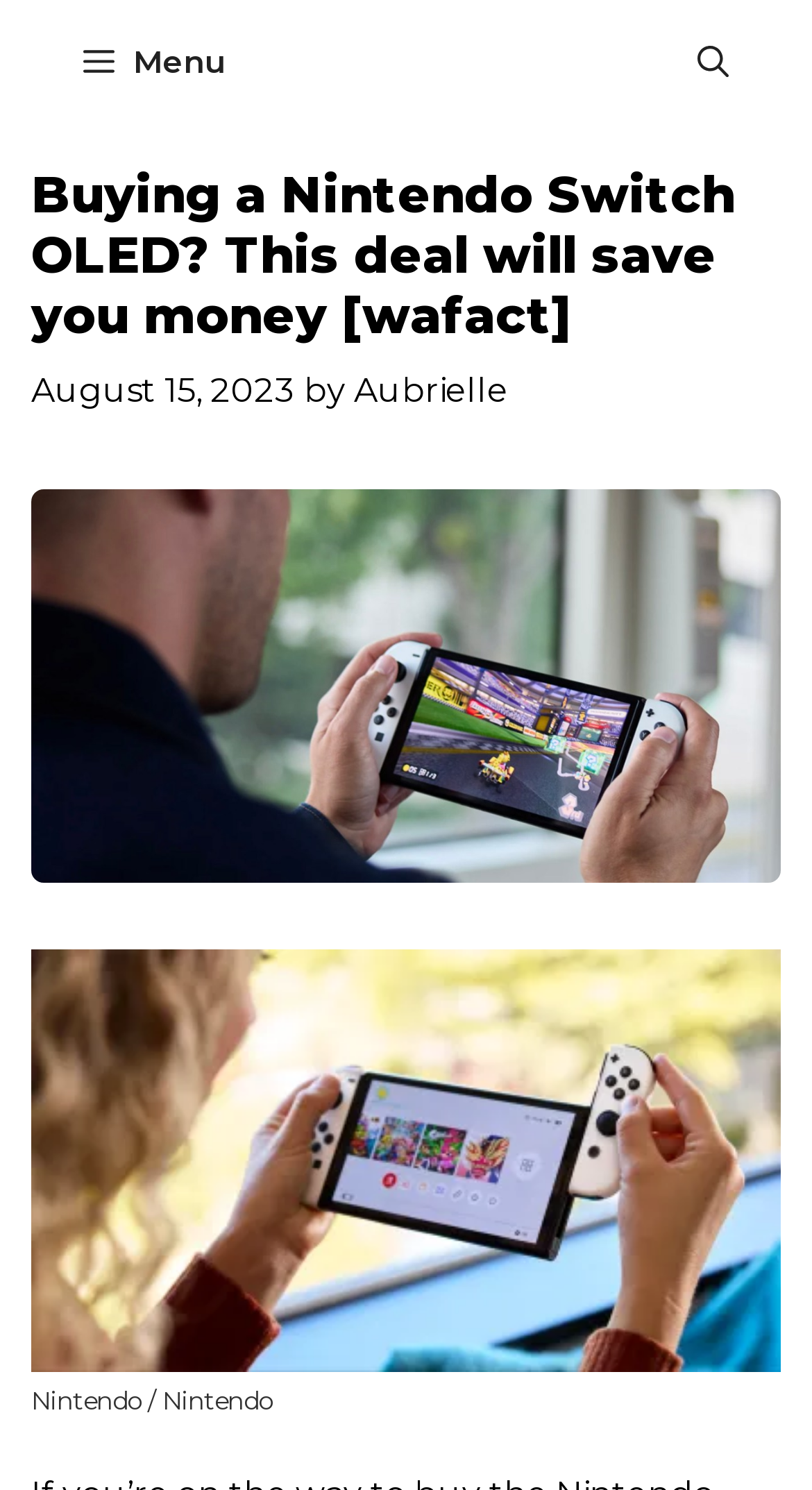Use a single word or phrase to answer the question: 
What is the date of the article?

August 15, 2023